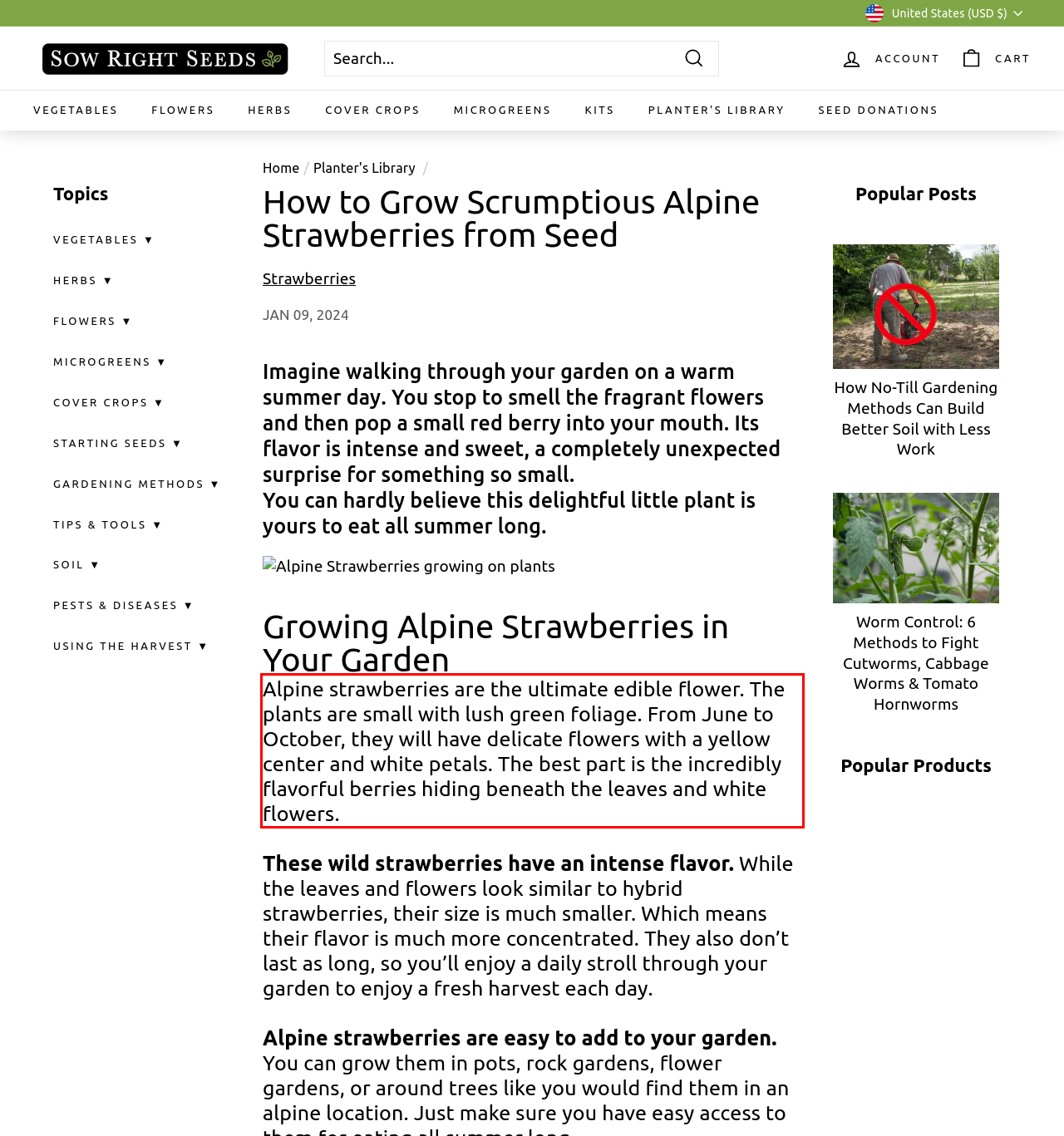There is a screenshot of a webpage with a red bounding box around a UI element. Please use OCR to extract the text within the red bounding box.

Alpine strawberries are the ultimate edible flower. The plants are small with lush green foliage. From June to October, they will have delicate flowers with a yellow center and white petals. The best part is the incredibly flavorful berries hiding beneath the leaves and white flowers.